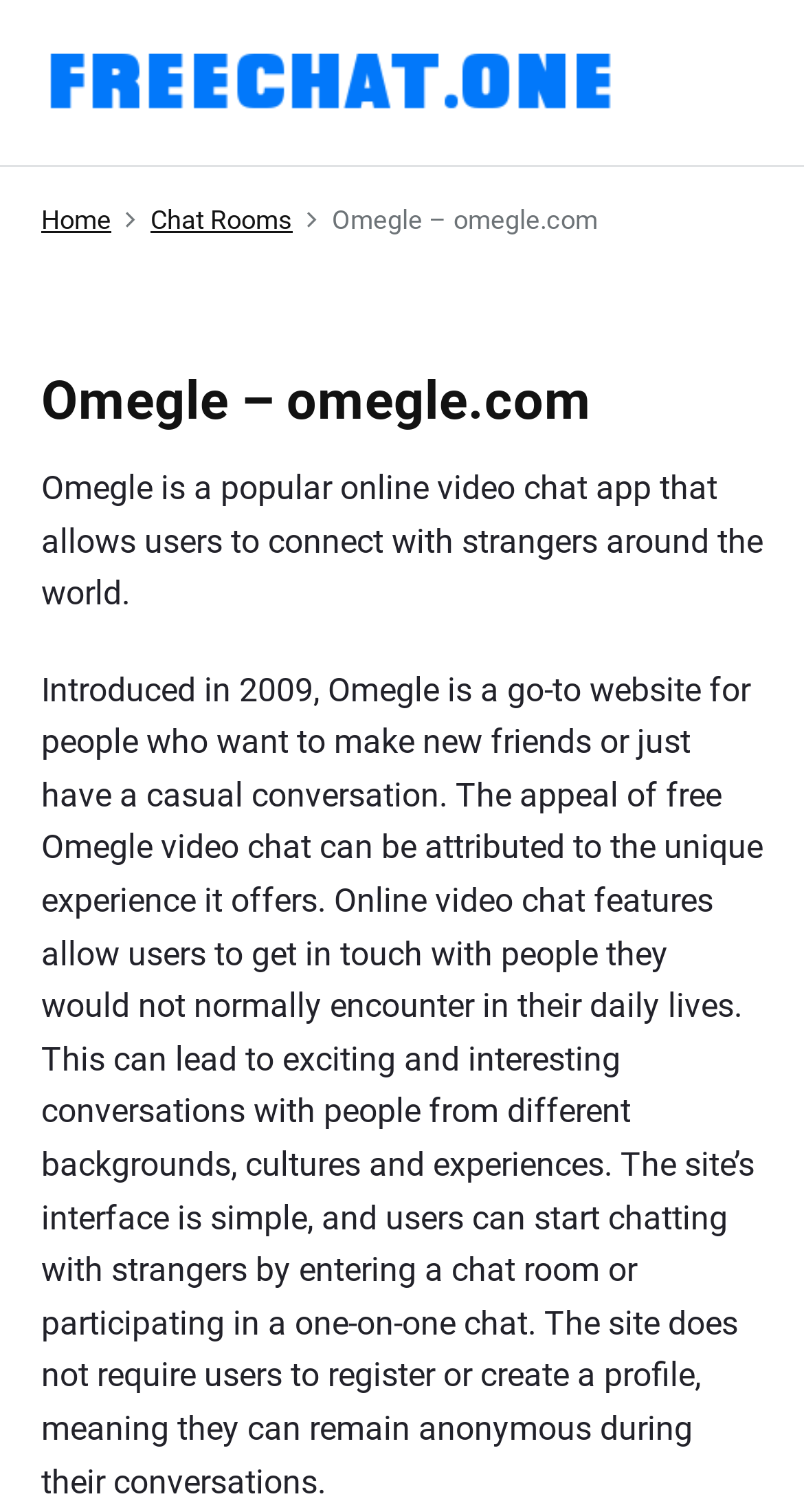Determine the main text heading of the webpage and provide its content.

Omegle – omegle.com